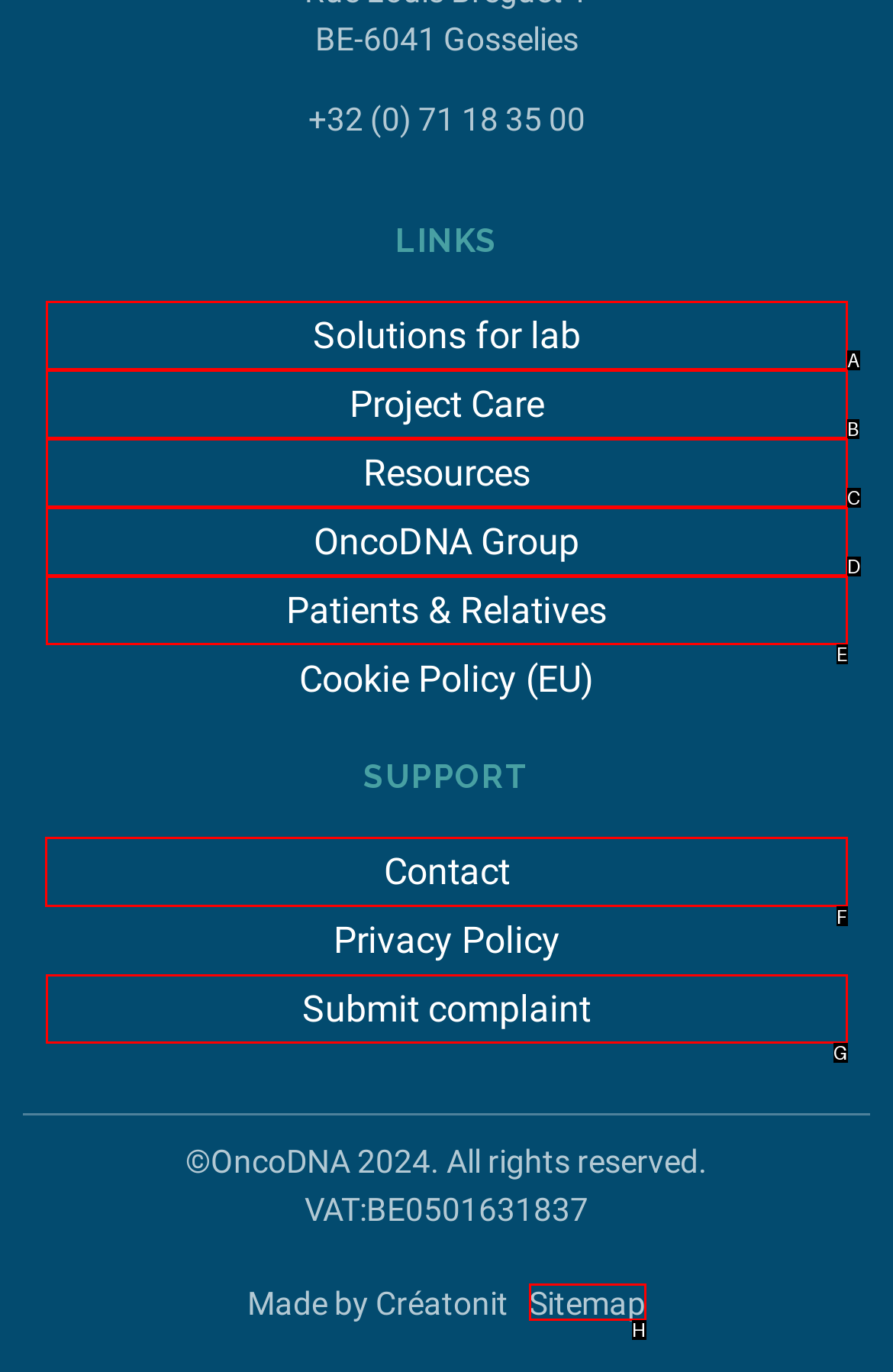Identify the correct option to click in order to complete this task: Contact us
Answer with the letter of the chosen option directly.

F